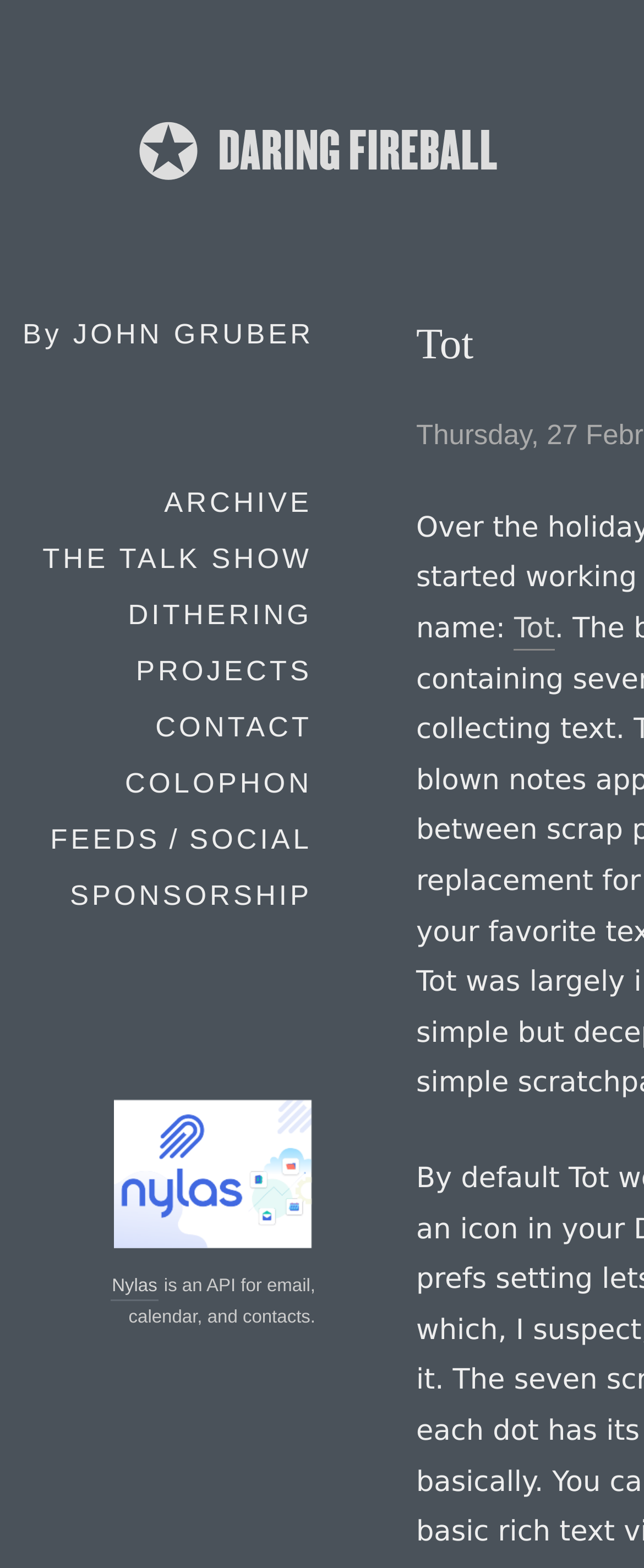Determine the bounding box coordinates of the target area to click to execute the following instruction: "visit the archive."

[0.252, 0.306, 0.487, 0.335]